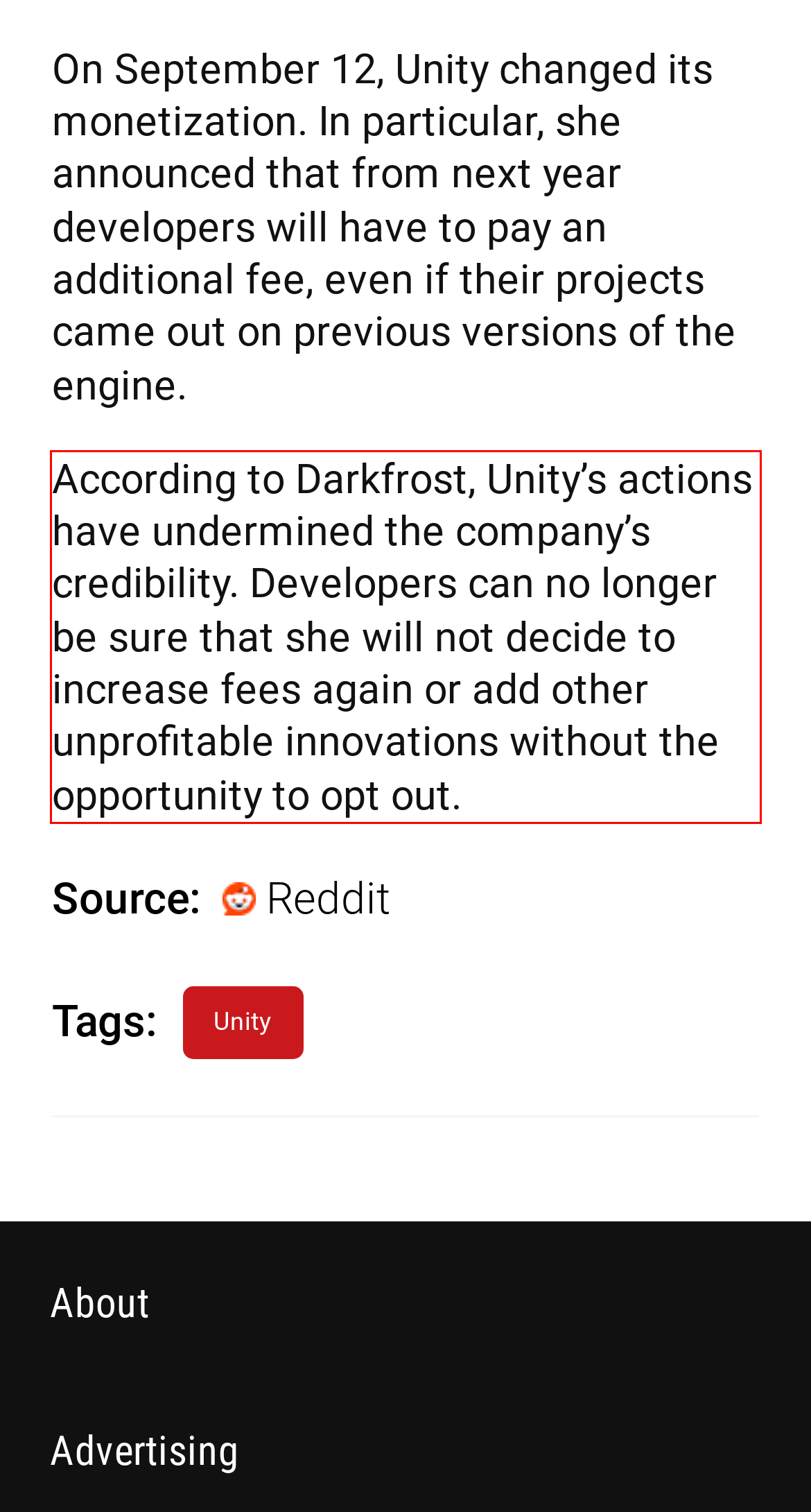Locate the red bounding box in the provided webpage screenshot and use OCR to determine the text content inside it.

According to Darkfrost, Unity’s actions have undermined the company’s credibility. Developers can no longer be sure that she will not decide to increase fees again or add other unprofitable innovations without the opportunity to opt out.